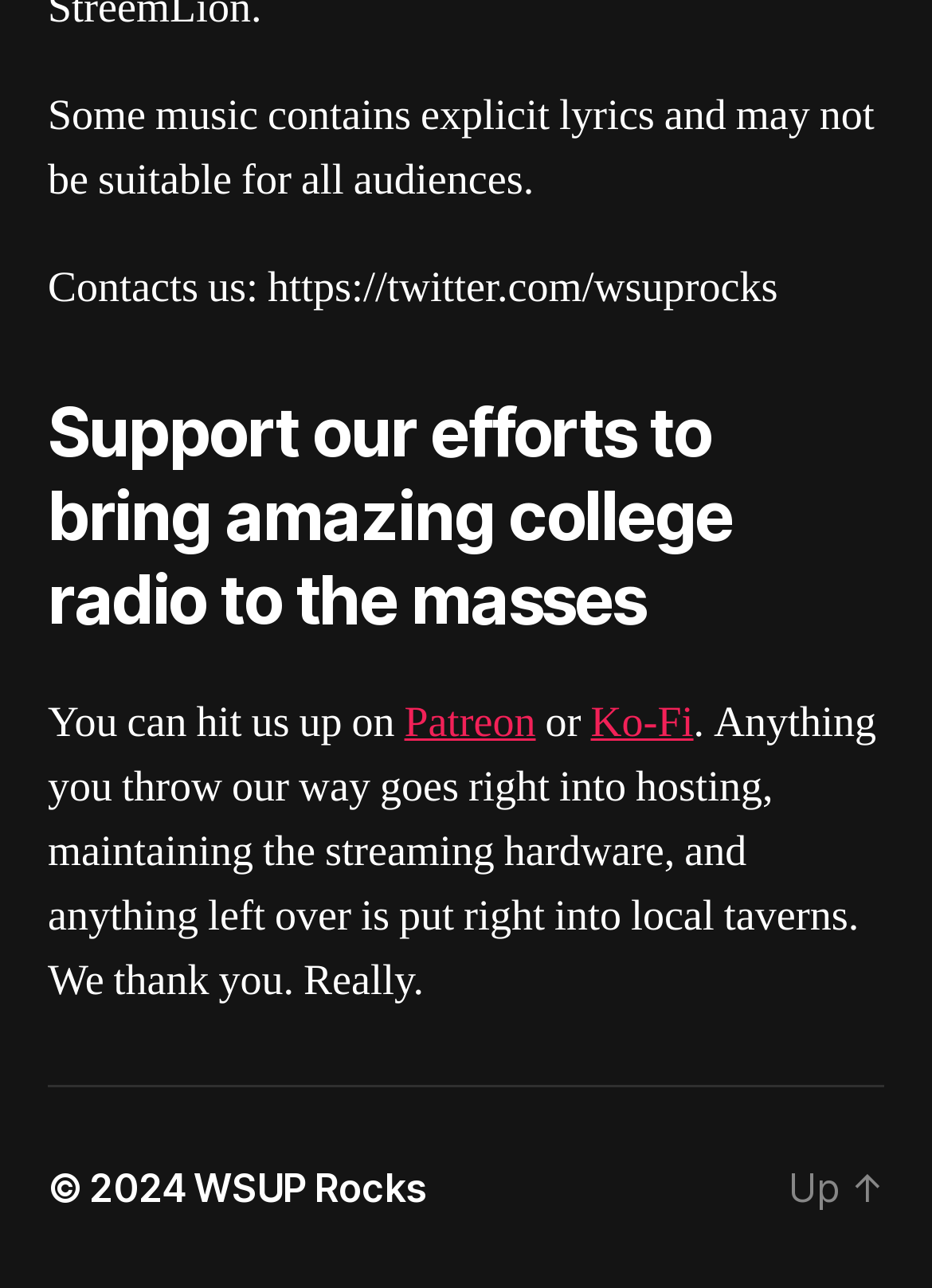What is the purpose of the website?
Give a one-word or short phrase answer based on the image.

Support college radio